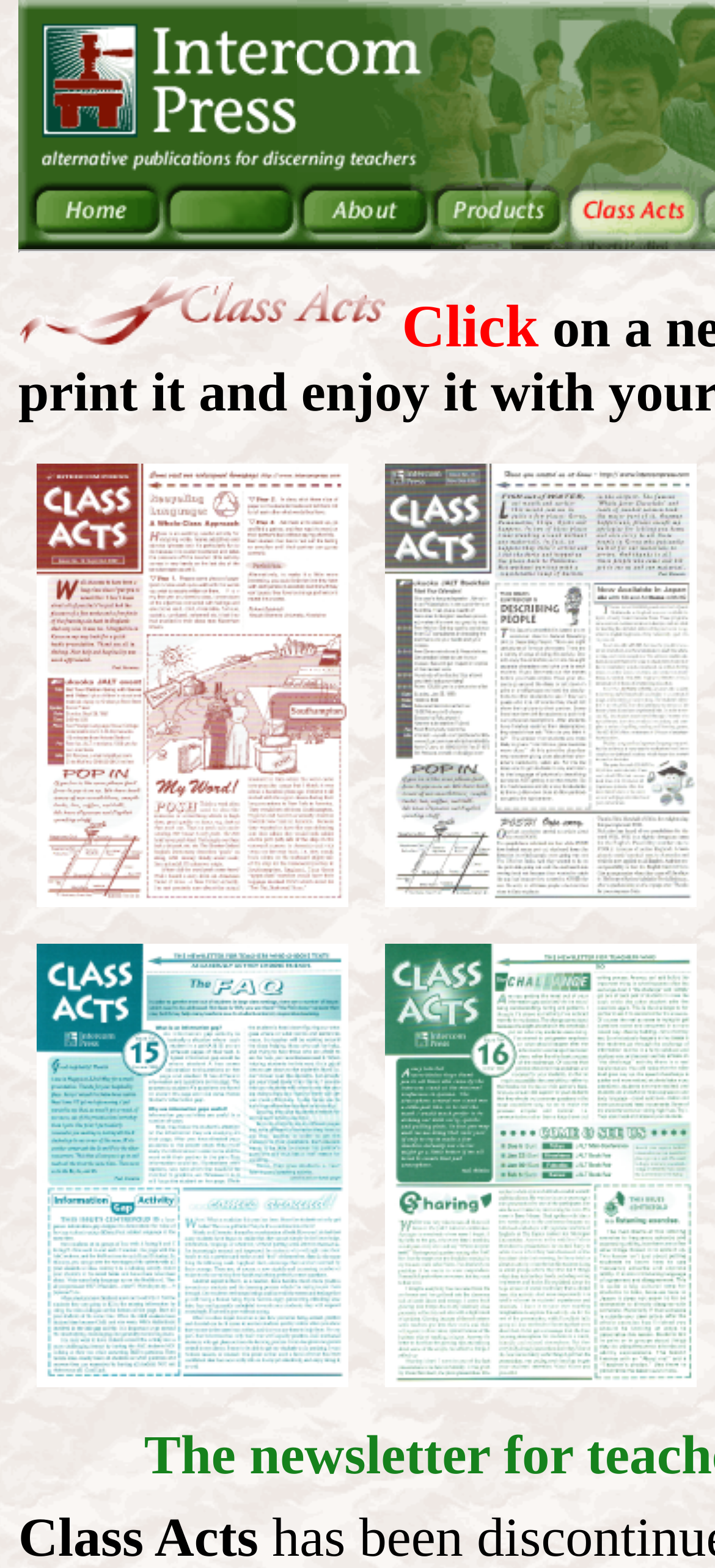What is the theme of the products displayed on the webpage?
Look at the image and respond to the question as thoroughly as possible.

The images on the webpage have descriptive text 'classacts no.10', 'classacts no.11', etc., which suggests that they are related to English language teaching materials. This is consistent with the meta description of the webpage, which mentions that Intercom Press is a publisher of English language teaching materials.